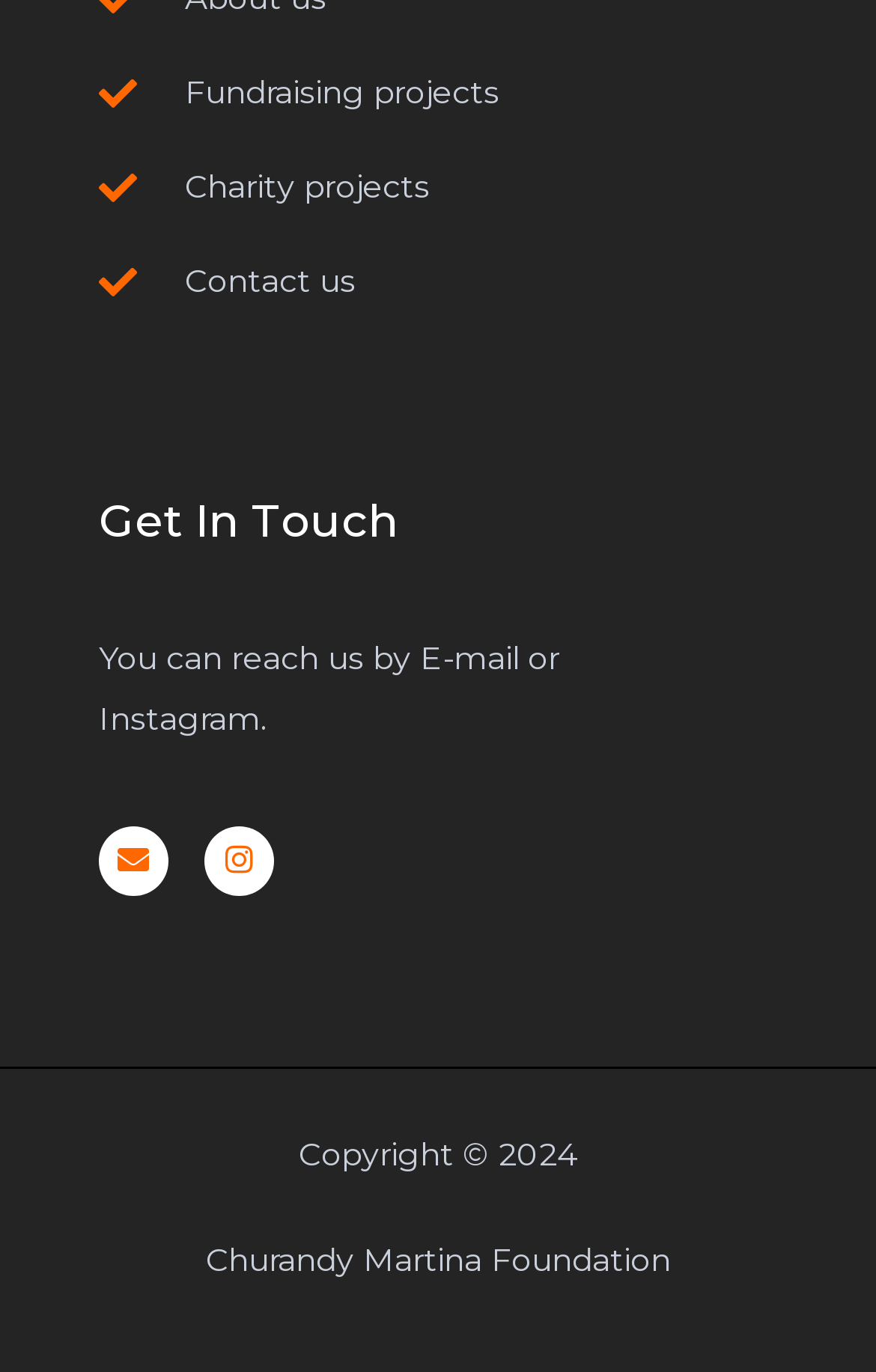Please provide the bounding box coordinates in the format (top-left x, top-left y, bottom-right x, bottom-right y). Remember, all values are floating point numbers between 0 and 1. What is the bounding box coordinate of the region described as: What we offer

None